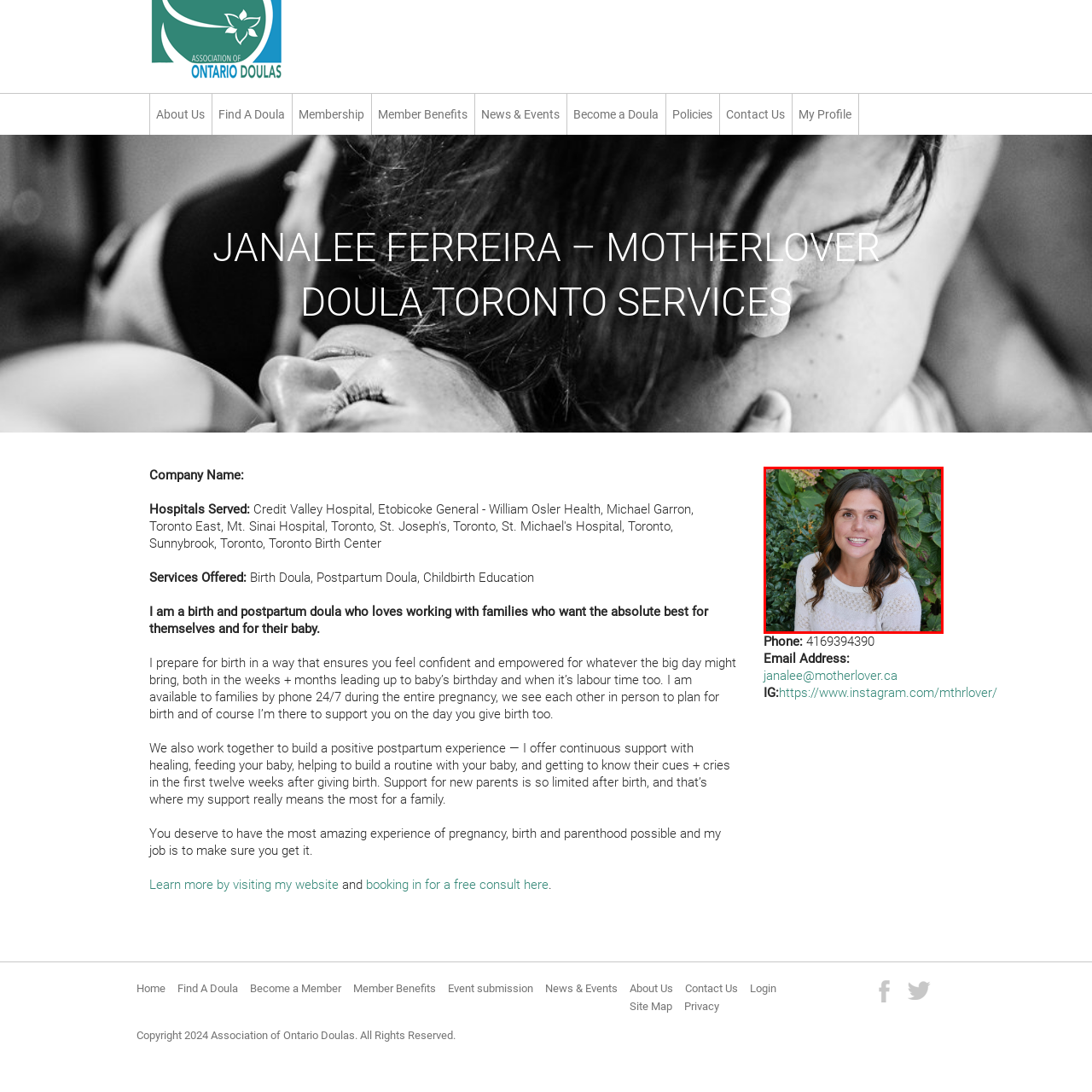What type of setting is the woman seated in?
Please analyze the image within the red bounding box and offer a comprehensive answer to the question.

The caption describes the backdrop as a 'vibrant backdrop of green foliage', which implies a natural setting, likely outdoors or in a natural environment.